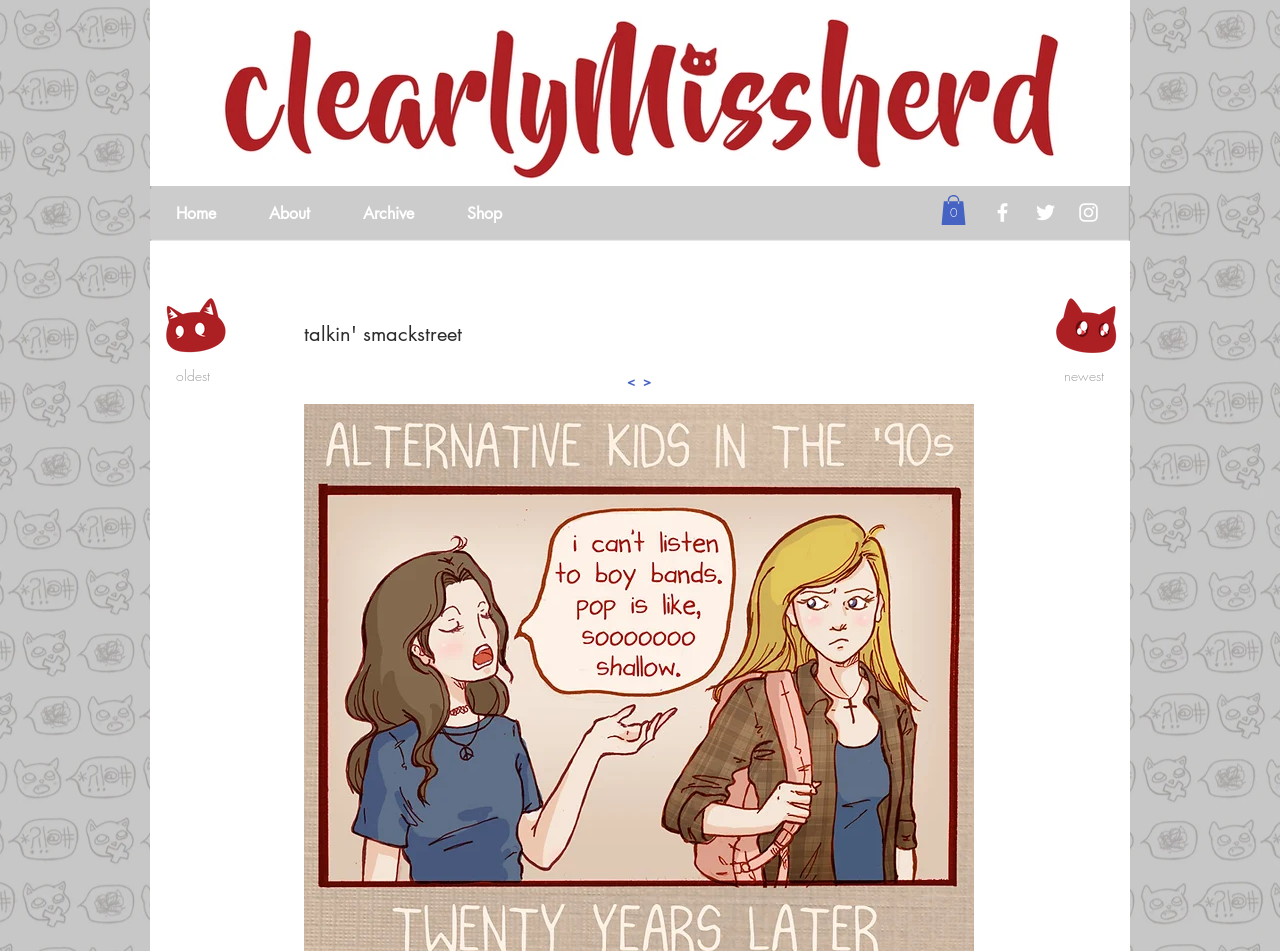Please mark the bounding box coordinates of the area that should be clicked to carry out the instruction: "View the shopping page".

[0.344, 0.199, 0.412, 0.251]